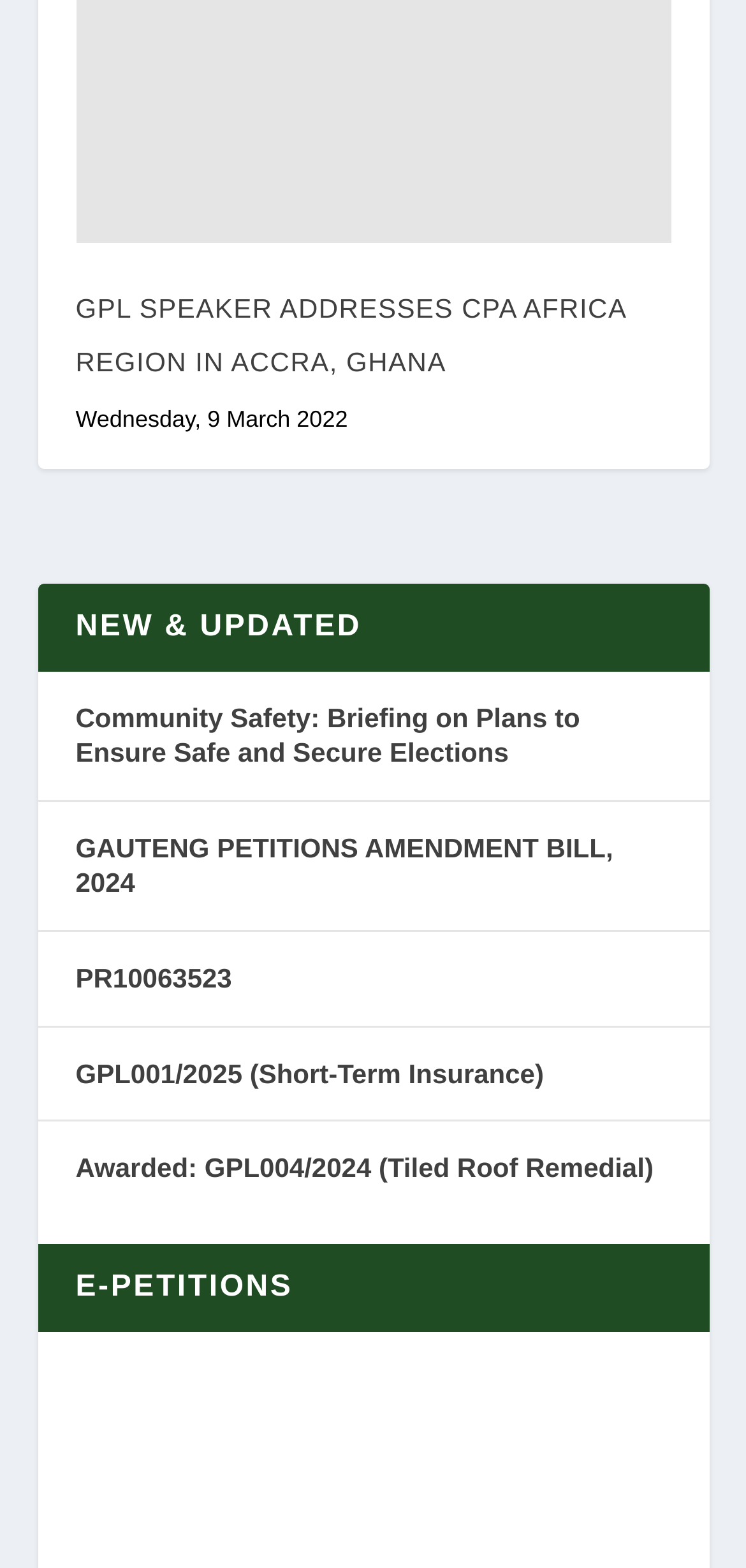What is the date of the GPL speaker's address?
Please answer the question with as much detail and depth as you can.

I found the date of the GPL speaker's address by looking at the StaticText element with the text 'Wednesday, 9 March 2022' which is located below the main heading.